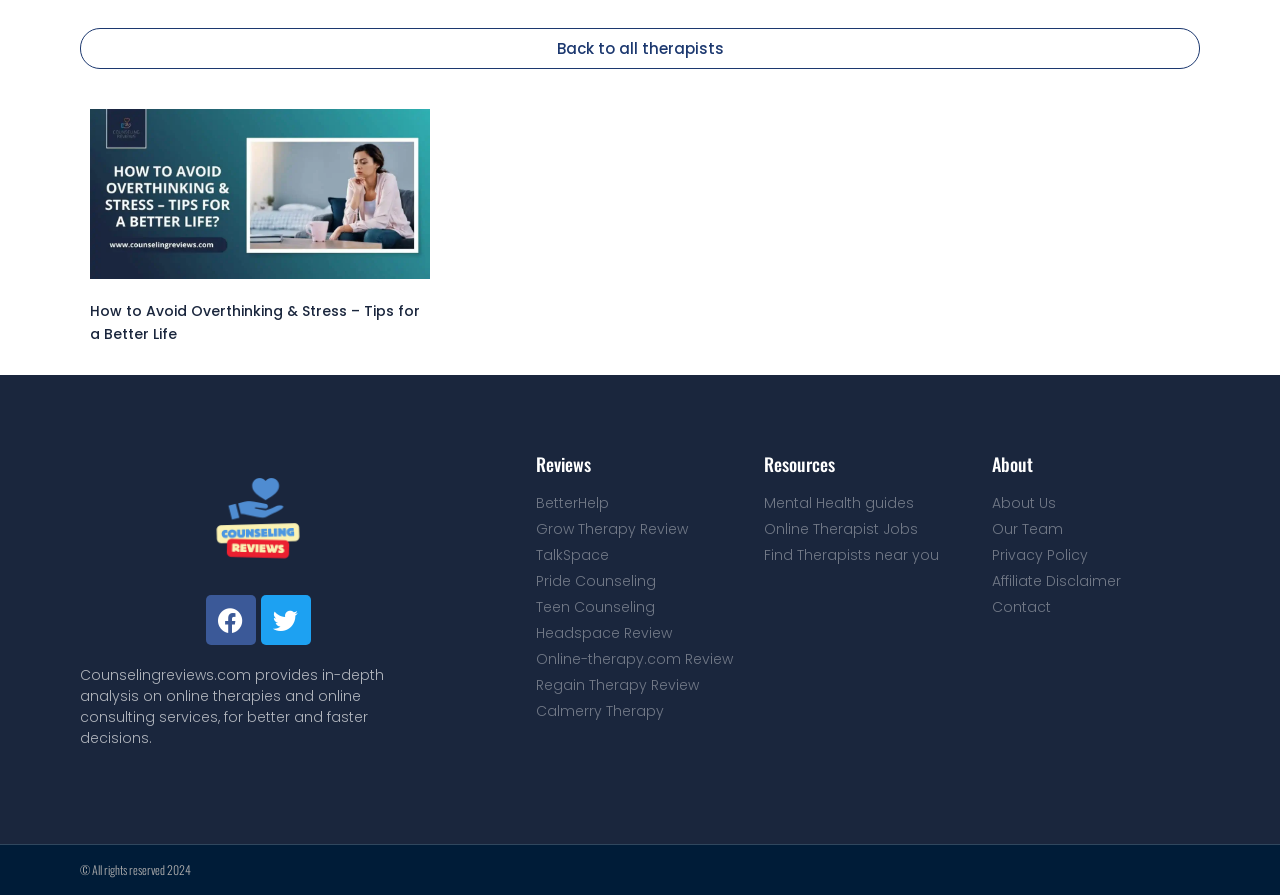Predict the bounding box of the UI element that fits this description: "Twitter".

[0.204, 0.665, 0.243, 0.721]